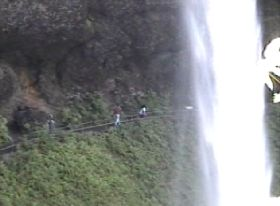Analyze the image and describe all key details you can observe.

The image captures a breathtaking scene near a waterfall, where several individuals are walking along a narrow pathway that hugs the cliffside. The lush greenery dominates the foreground, providing a stark contrast to the powerful cascade of water that tumbles down beside them. The perspective offers a glimpse of both the dramatic elevation and the natural beauty of the area, likely part of a picturesque hiking trail. This setting is emblematic of stunning outdoor adventures, drawing visitors to experience the thrill of walking close to the waterfall while surrounded by nature's splendor.